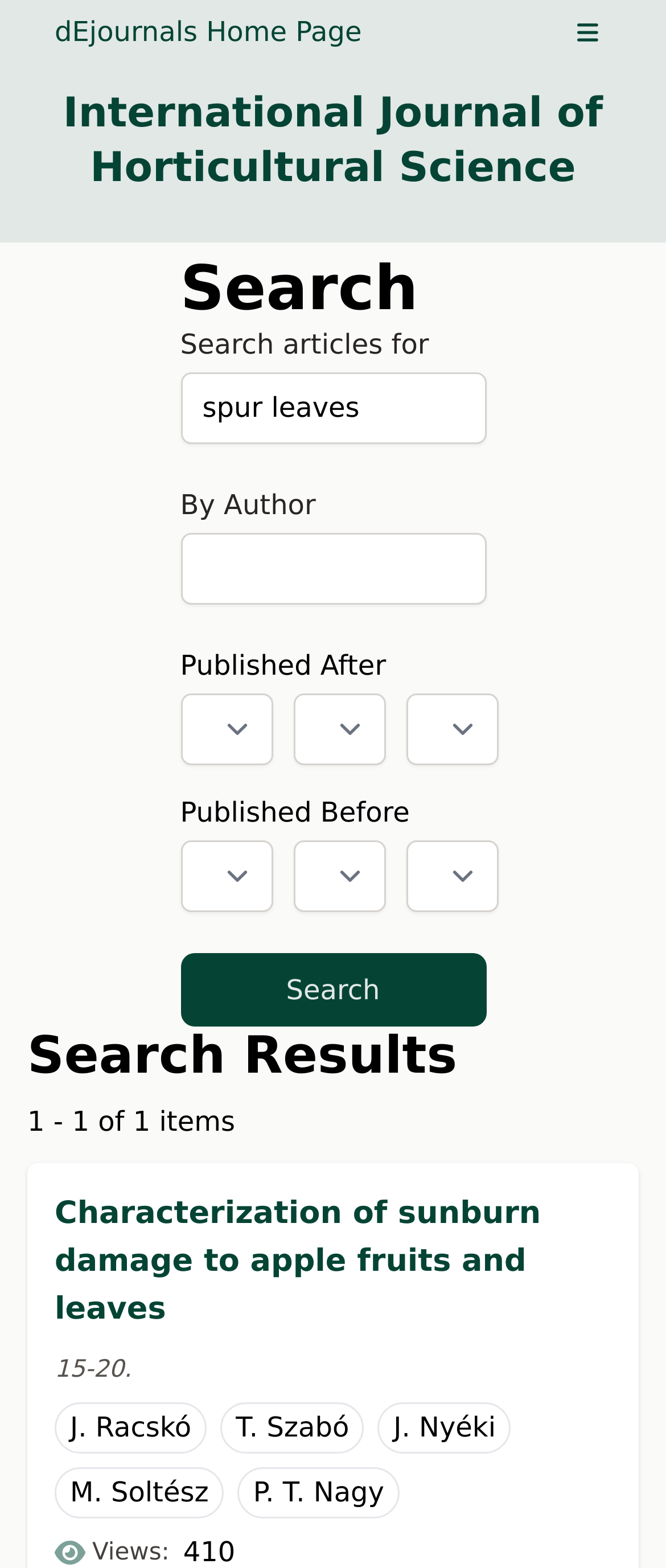Please find the bounding box coordinates (top-left x, top-left y, bottom-right x, bottom-right y) in the screenshot for the UI element described as follows: parent_node: By Author name="authors"

[0.271, 0.34, 0.729, 0.386]